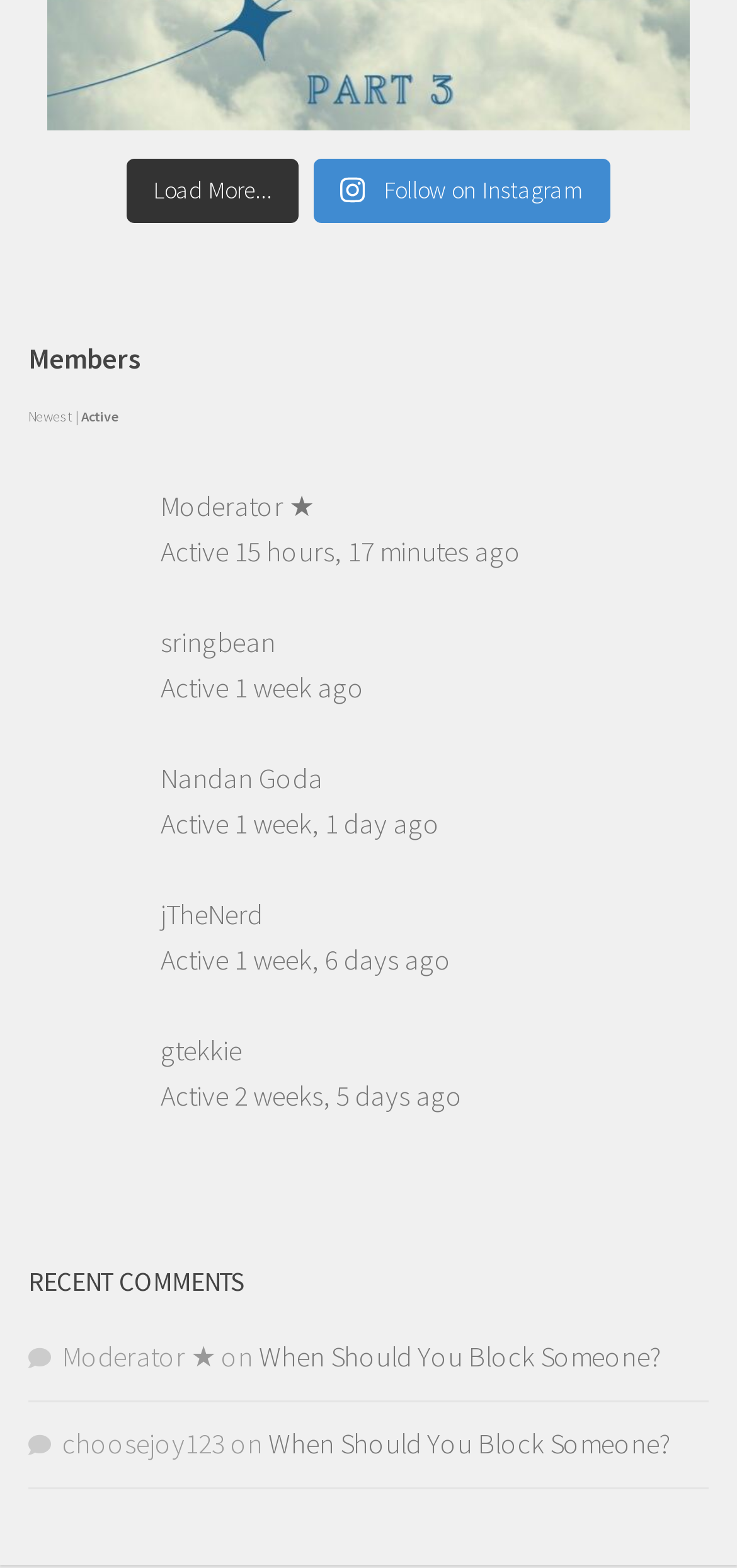What is the last active time of the third member?
Please respond to the question with a detailed and thorough explanation.

The last active time of the third member, Nandan Goda, is 1 week, 1 day ago, as indicated by the text next to their profile picture.